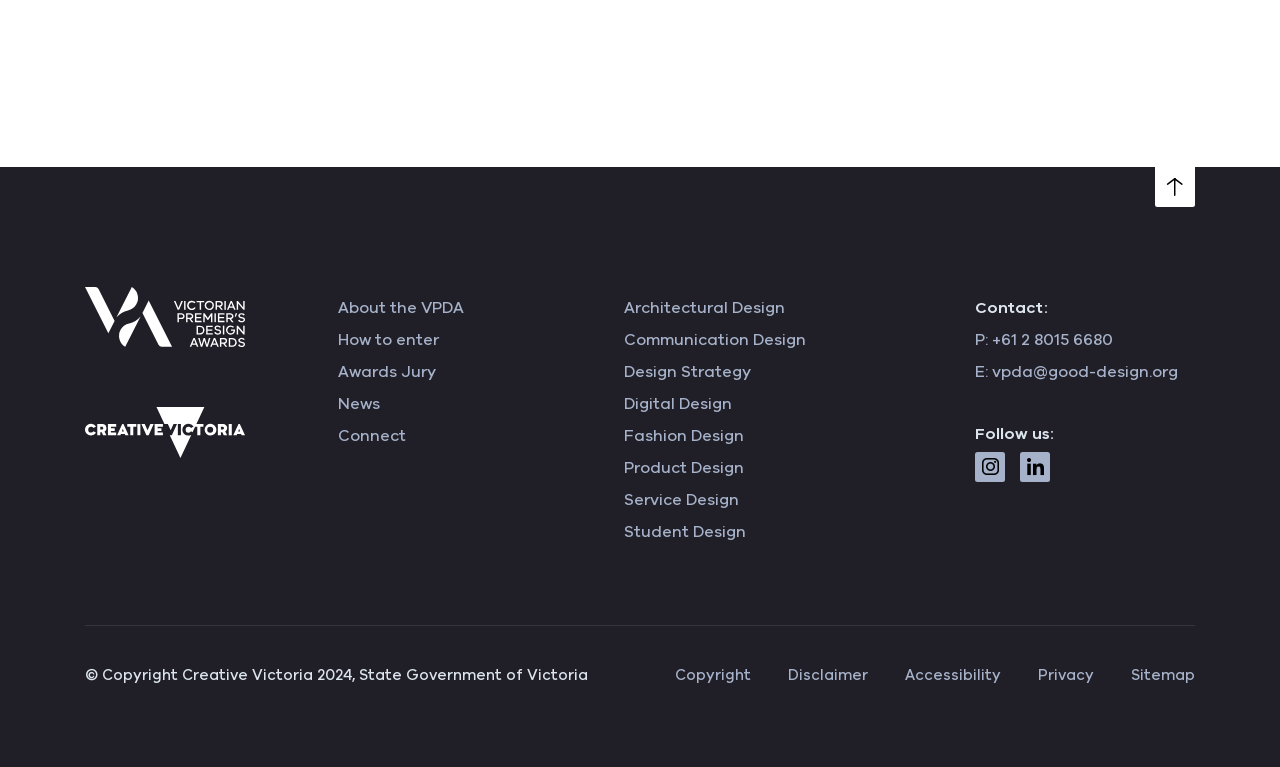What is the phone number to contact?
Please provide a comprehensive answer based on the information in the image.

I found a link element with the phone number '+61 2 8015 6680' at coordinates [0.775, 0.429, 0.87, 0.458], which is preceded by a static text element 'P:' at coordinates [0.762, 0.429, 0.775, 0.458], indicating that this is the phone number to contact.